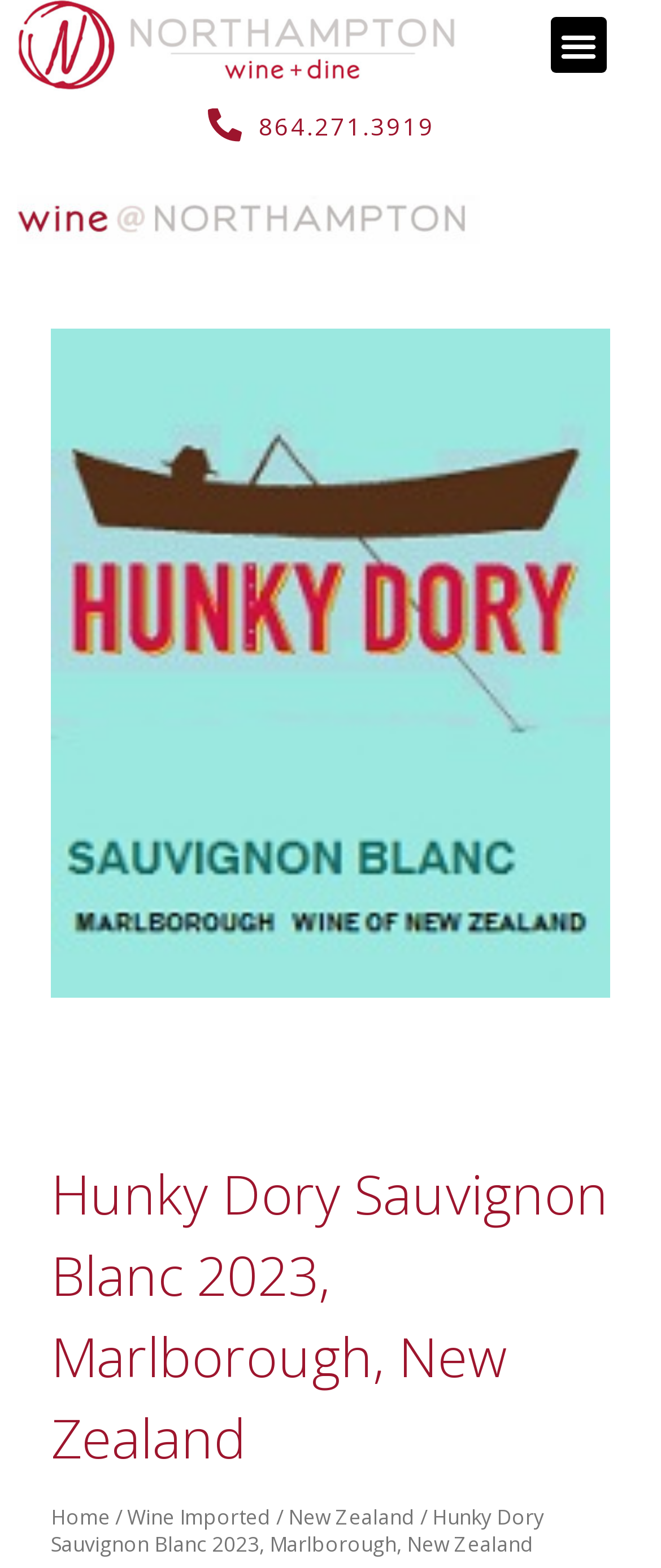Give the bounding box coordinates for this UI element: "864.271.3919". The coordinates should be four float numbers between 0 and 1, arranged as [left, top, right, bottom].

[0.314, 0.069, 0.686, 0.092]